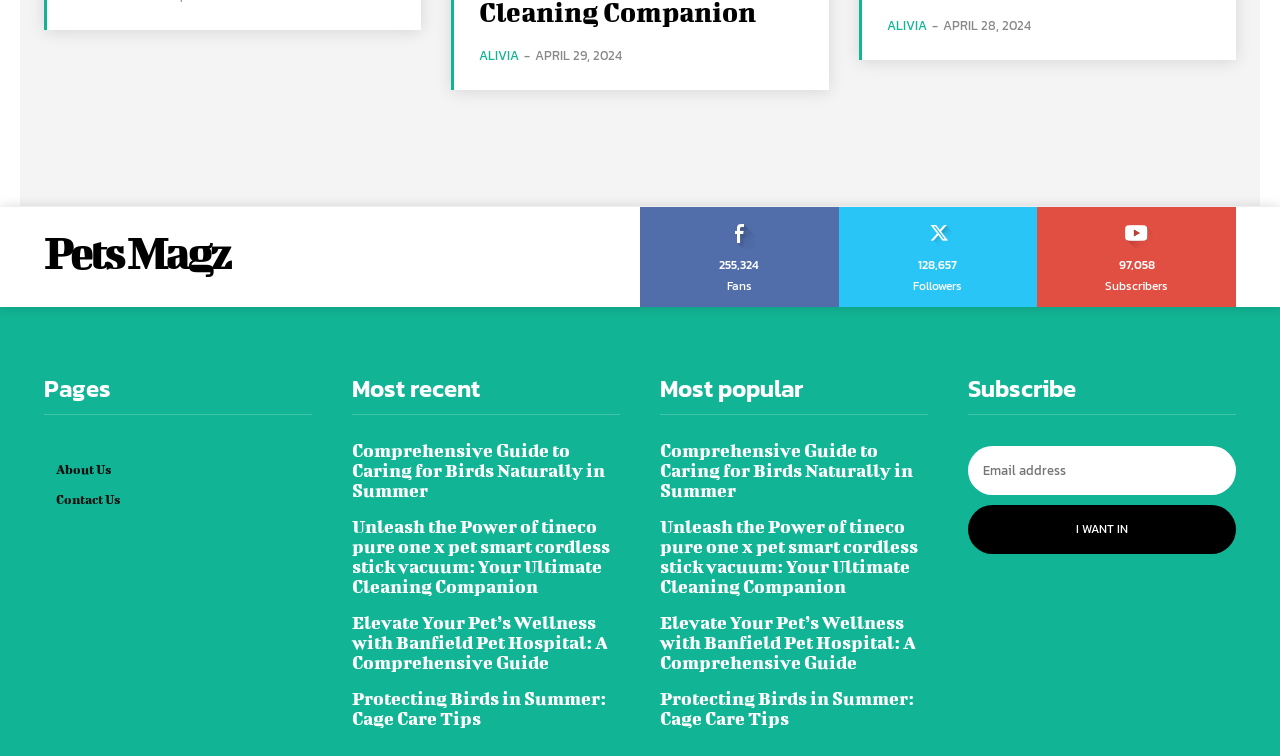How many fans does Pets Magz have?
Using the image provided, answer with just one word or phrase.

255,324